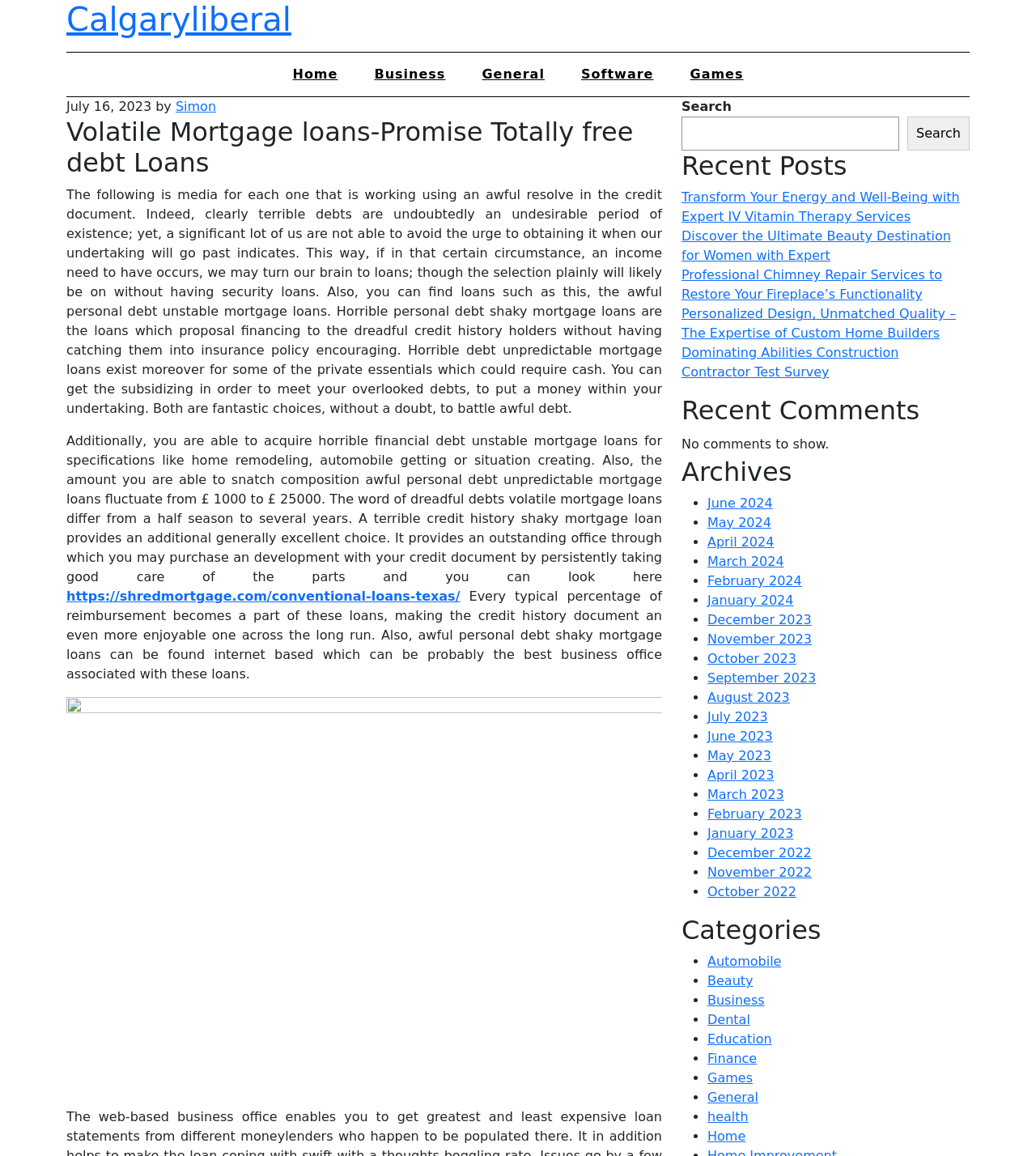Could you indicate the bounding box coordinates of the region to click in order to complete this instruction: "Explore the 'Archives' section".

[0.658, 0.395, 0.936, 0.422]